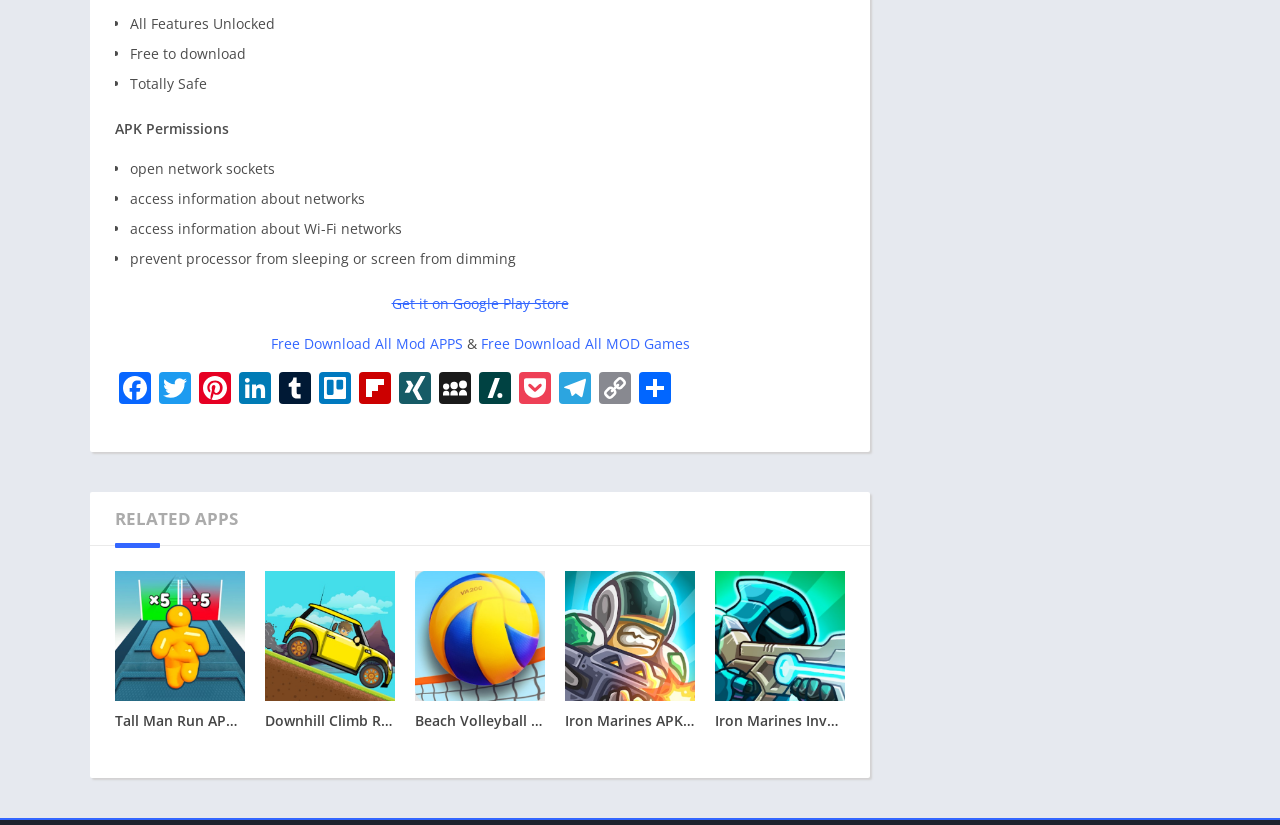Determine the bounding box coordinates of the clickable area required to perform the following instruction: "Share". The coordinates should be represented as four float numbers between 0 and 1: [left, top, right, bottom].

[0.496, 0.451, 0.527, 0.495]